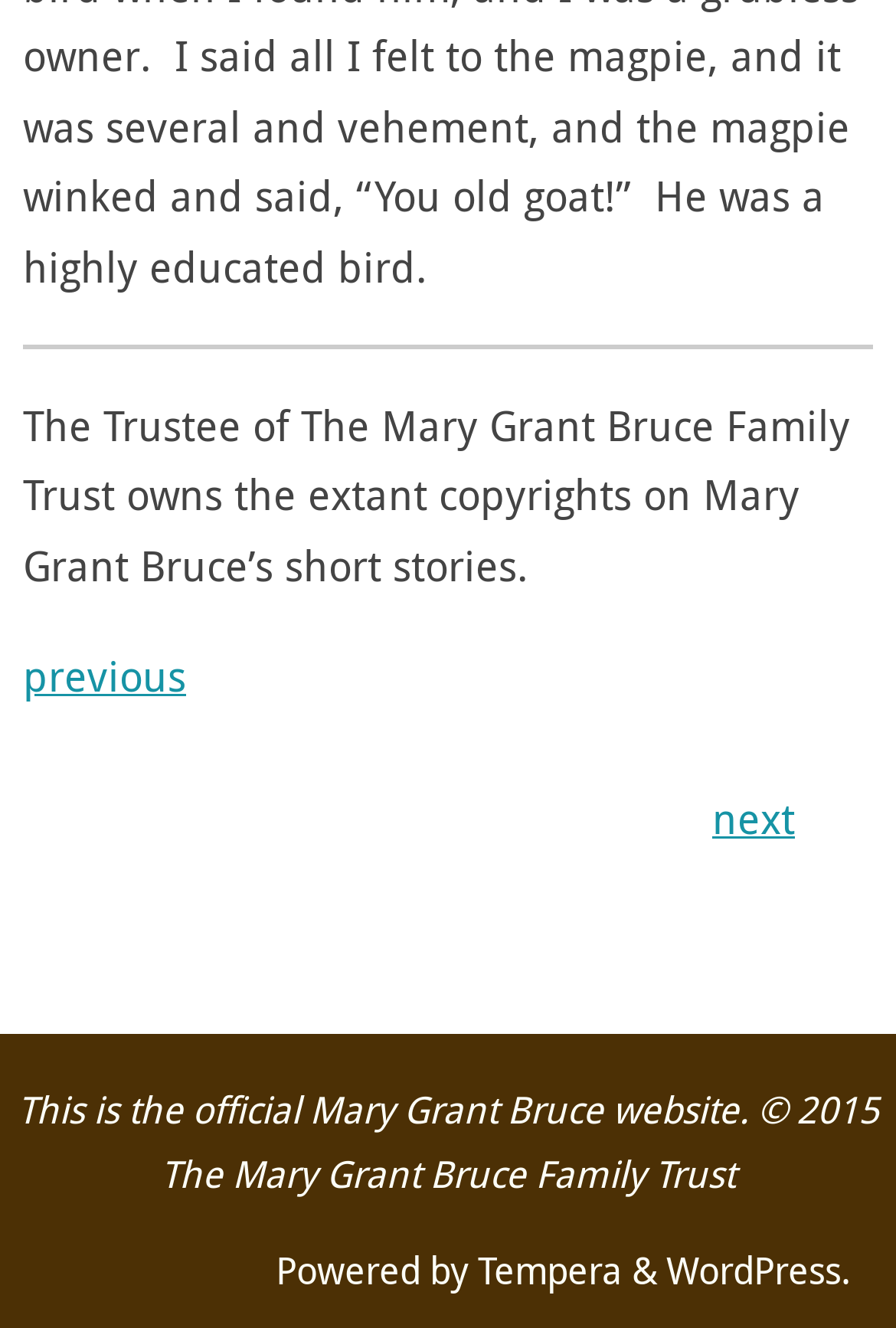Please find the bounding box coordinates in the format (top-left x, top-left y, bottom-right x, bottom-right y) for the given element description. Ensure the coordinates are floating point numbers between 0 and 1. Description: Tempera

[0.533, 0.938, 0.695, 0.976]